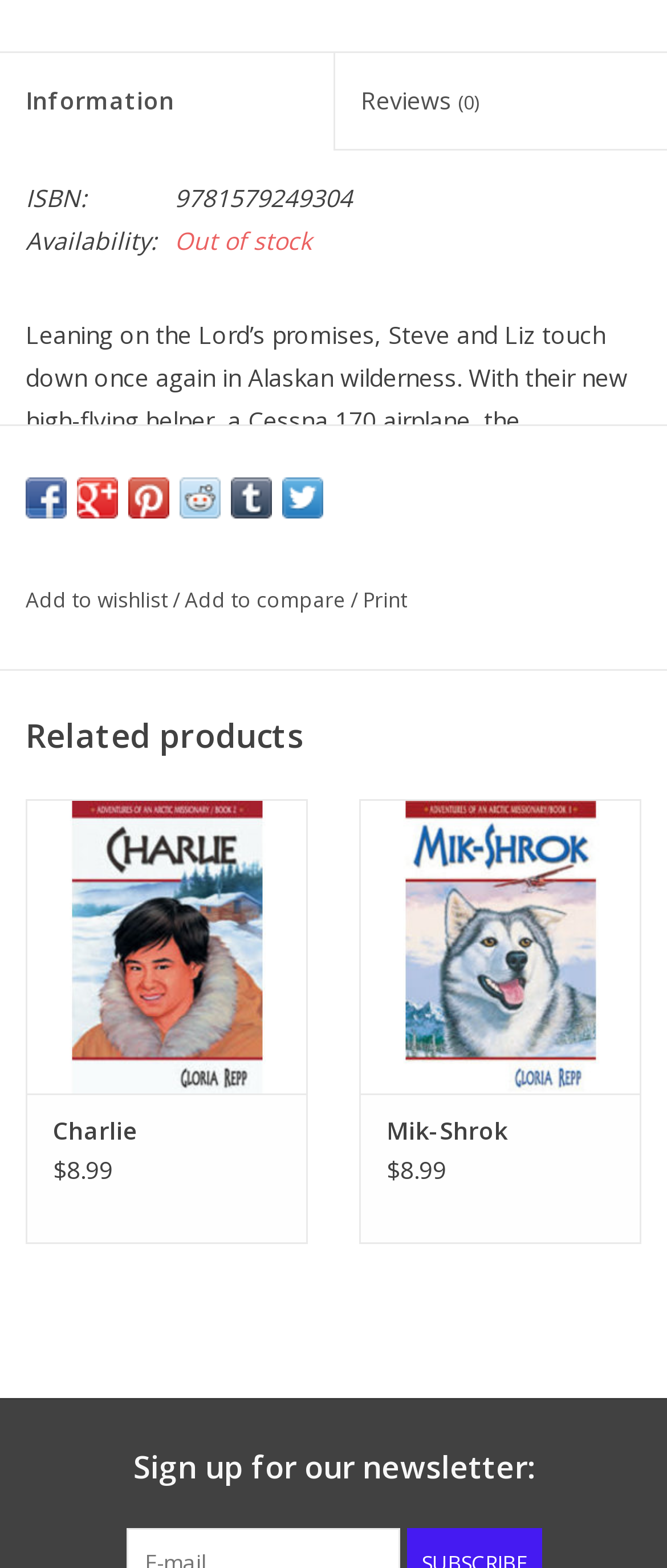Find the bounding box coordinates of the clickable element required to execute the following instruction: "Click on 'Information'". Provide the coordinates as four float numbers between 0 and 1, i.e., [left, top, right, bottom].

[0.0, 0.034, 0.5, 0.096]